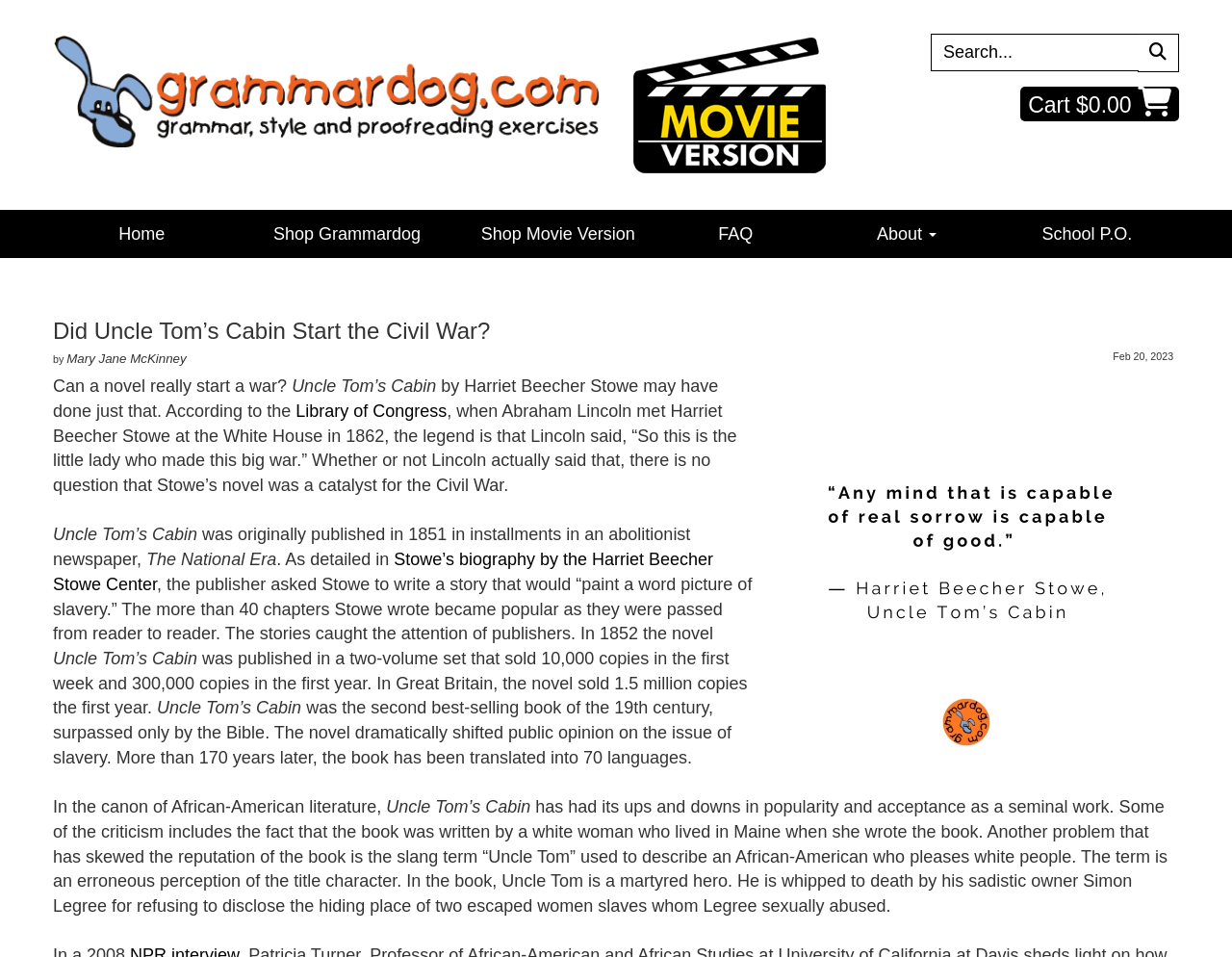Locate the bounding box coordinates of the clickable area needed to fulfill the instruction: "Visit the GrammarDog.com homepage".

[0.043, 0.084, 0.488, 0.104]